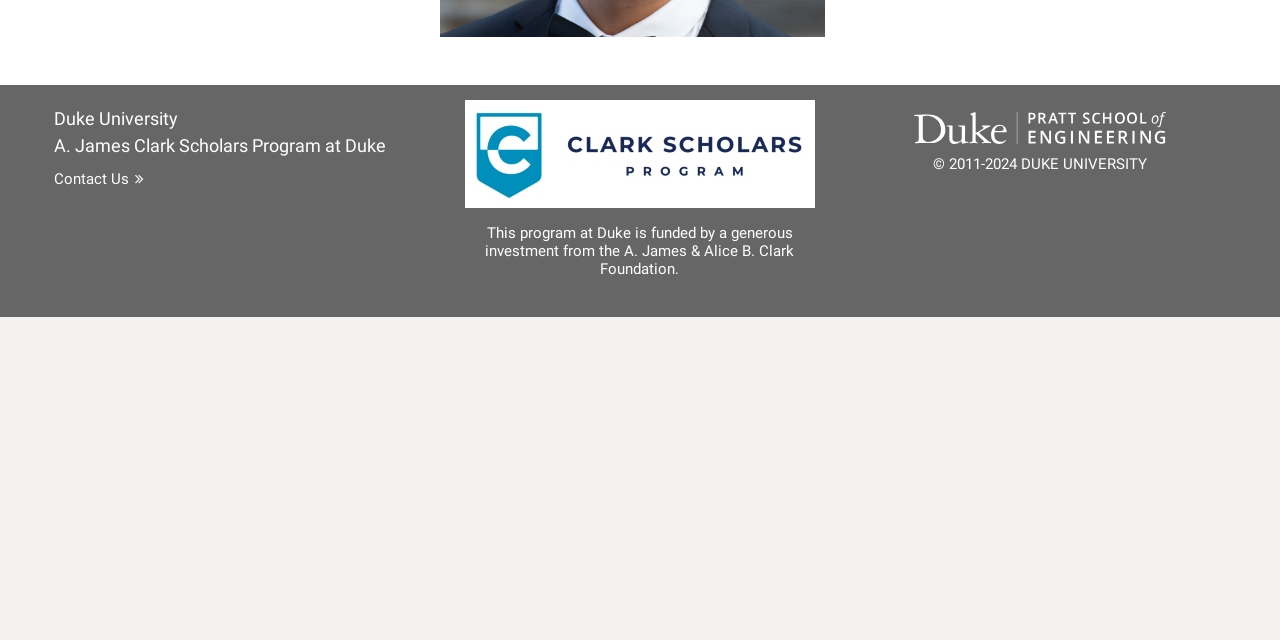Identify the bounding box coordinates for the UI element described as: "Site Policies".

None